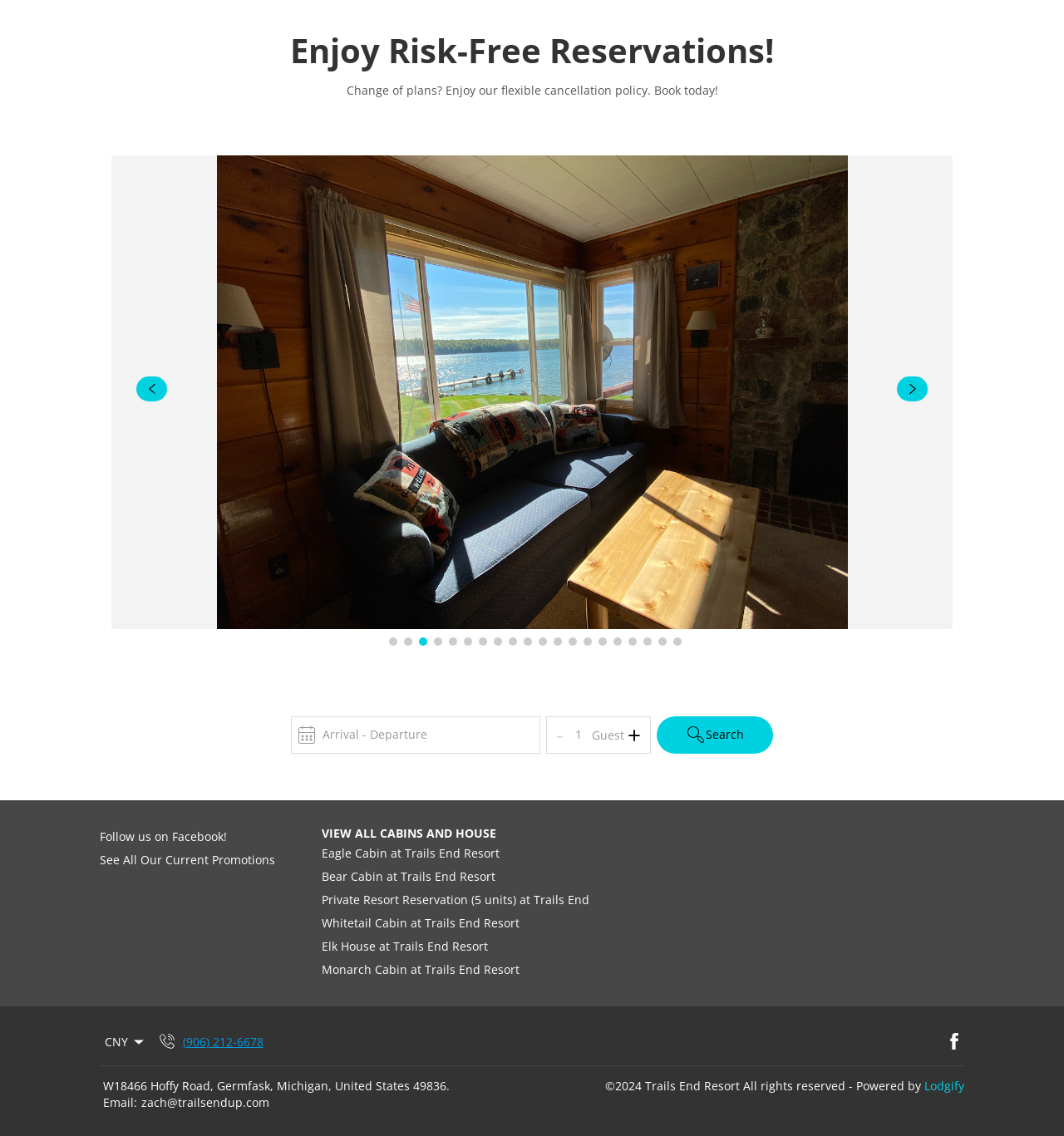Please identify the bounding box coordinates of the element I should click to complete this instruction: 'Click the 'Search' link'. The coordinates should be given as four float numbers between 0 and 1, like this: [left, top, right, bottom].

[0.617, 0.63, 0.727, 0.663]